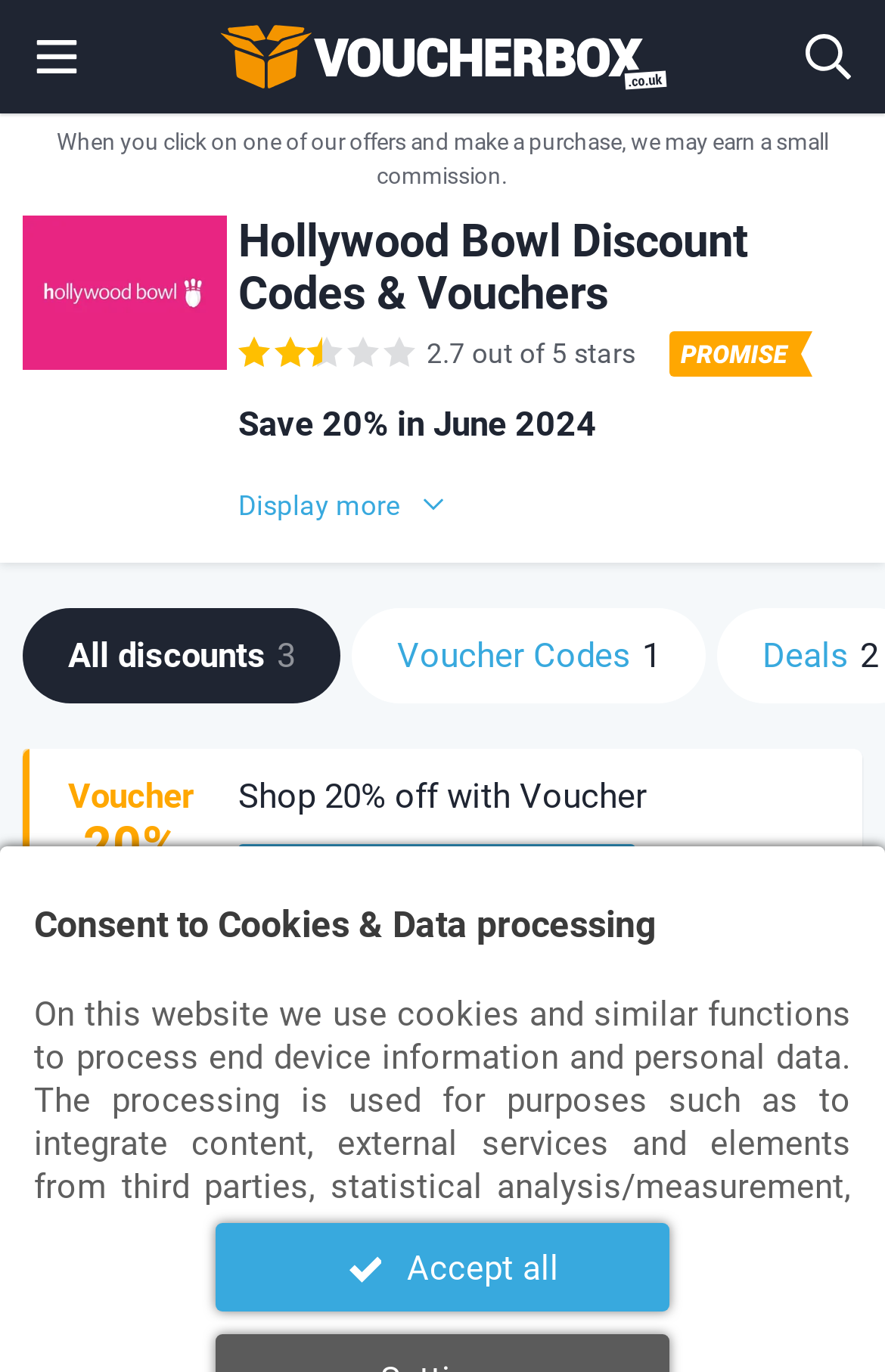Using the provided element description, identify the bounding box coordinates as (top-left x, top-left y, bottom-right x, bottom-right y). Ensure all values are between 0 and 1. Description: National Trust Voucher Codes

[0.026, 0.256, 0.256, 0.369]